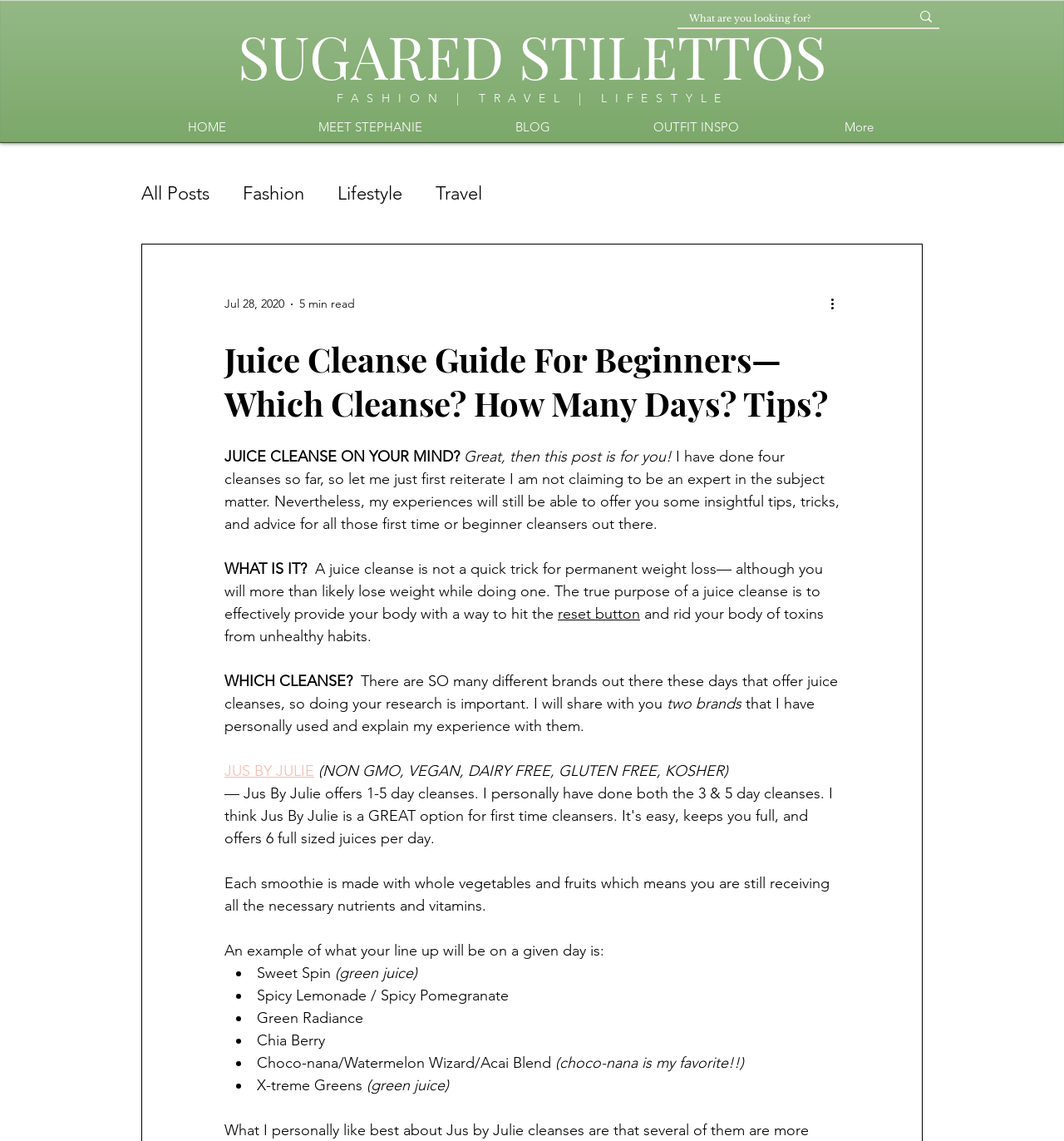How long does the article estimate it will take to read?
Please describe in detail the information shown in the image to answer the question.

The article estimates that it will take 5 minutes to read, which is mentioned at the top of the article.